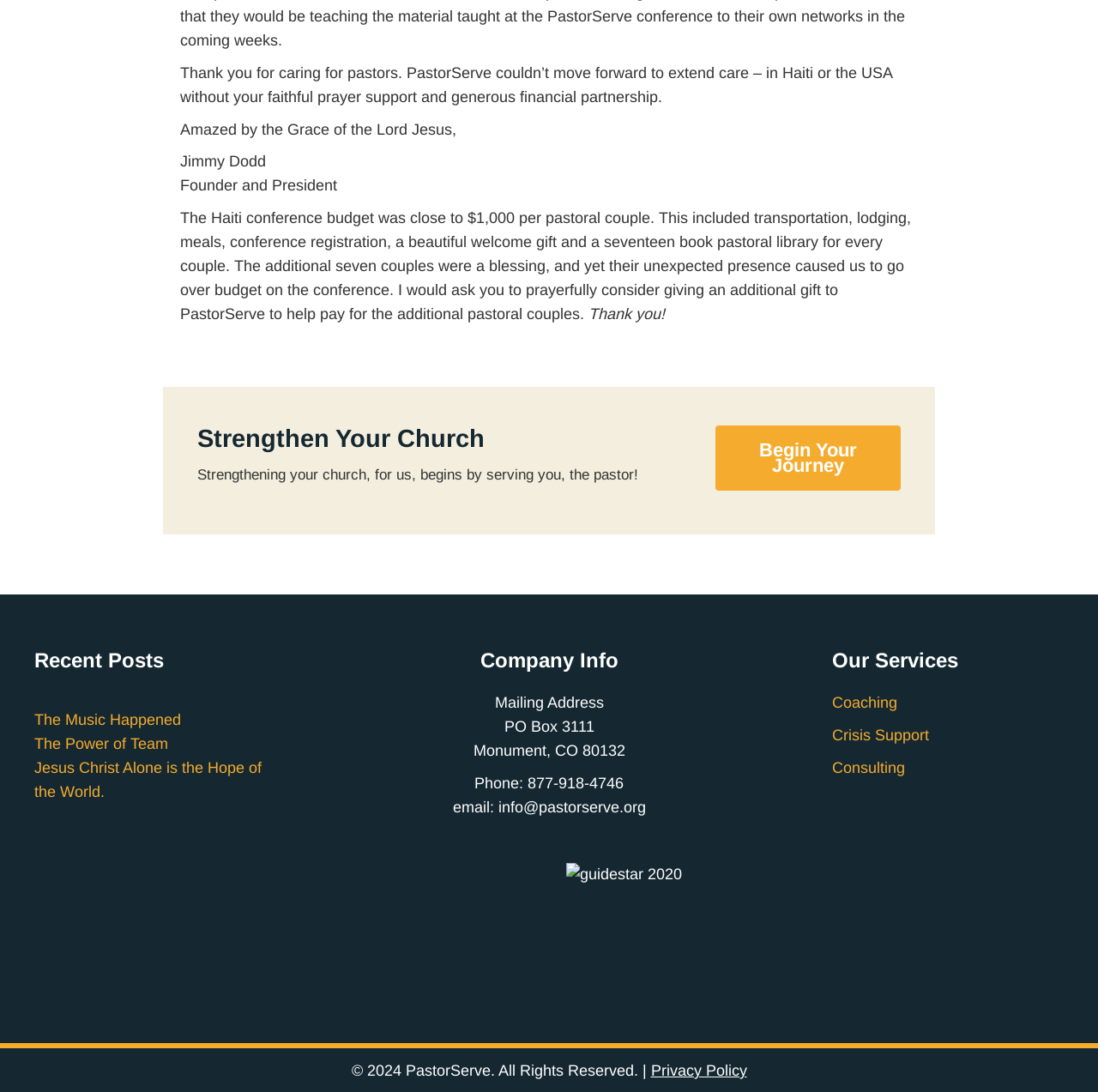Reply to the question with a single word or phrase:
What is the mailing address of PastorServe?

PO Box 3111, Monument, CO 80132